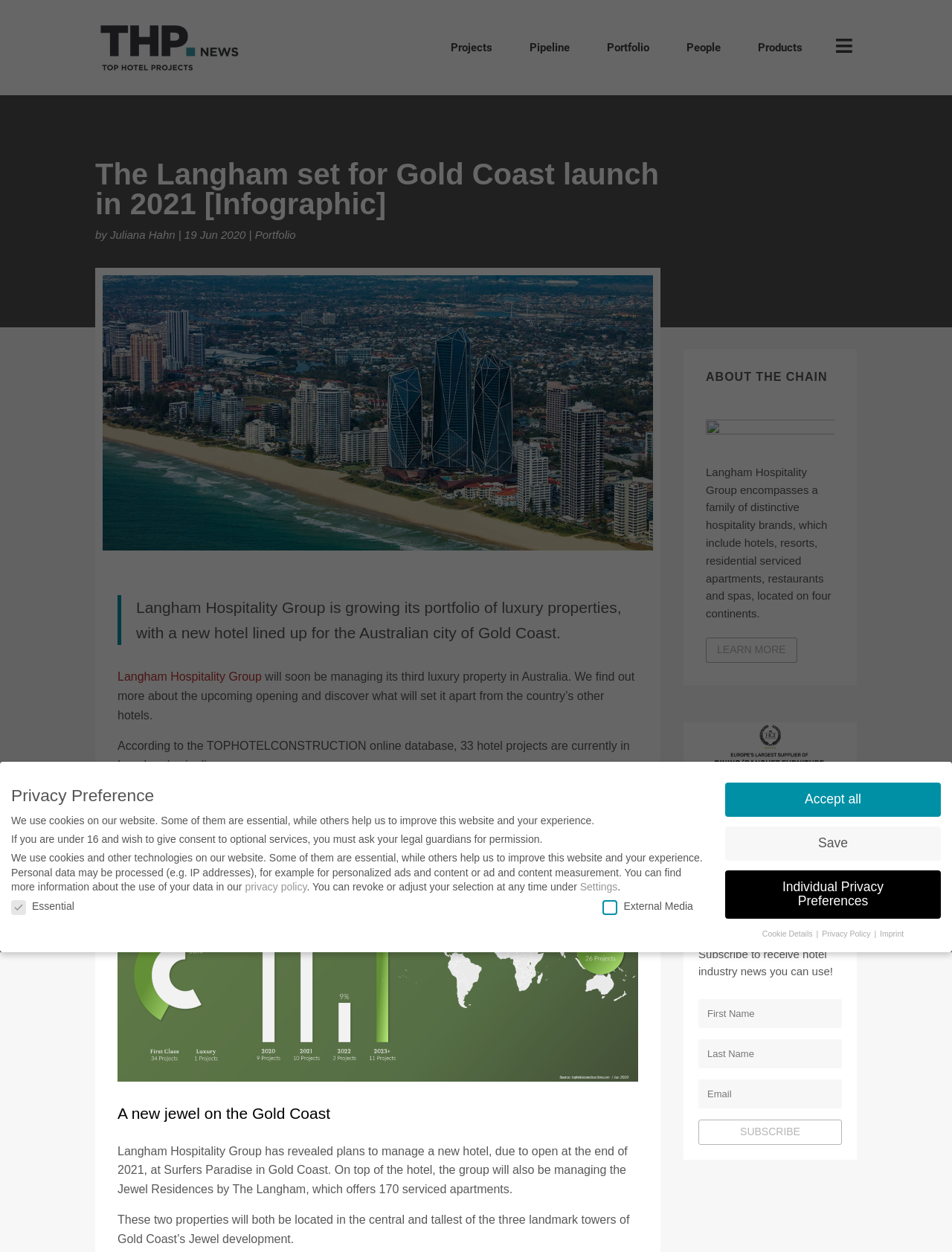Refer to the image and offer a detailed explanation in response to the question: How many hotel projects are currently in Langham’s pipeline?

According to the webpage, the TOPHOTELCONSTRUCTION online database shows that 33 hotel projects are currently in Langham’s pipeline.